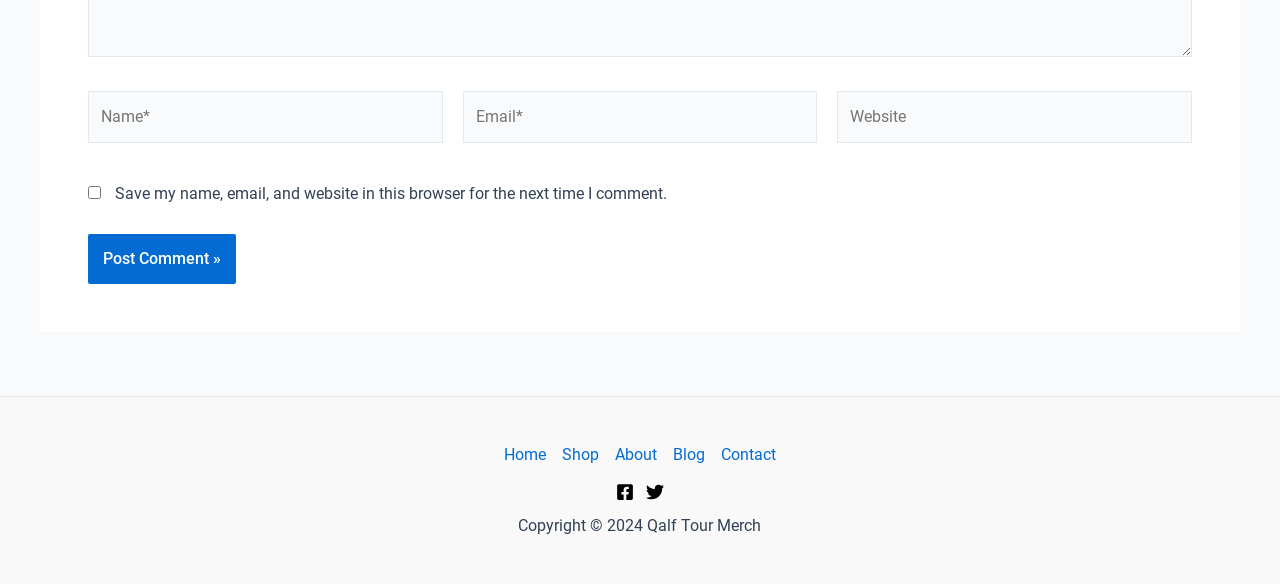Please answer the following question using a single word or phrase: 
How many navigation links are present?

5